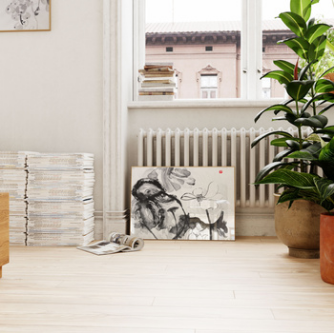Based on the visual content of the image, answer the question thoroughly: What is the dominant color palette of the artwork?

The caption states that the artwork is accented with a small red dot, adding a touch of color to the monochromatic palette, implying that the dominant color palette is monochromatic.